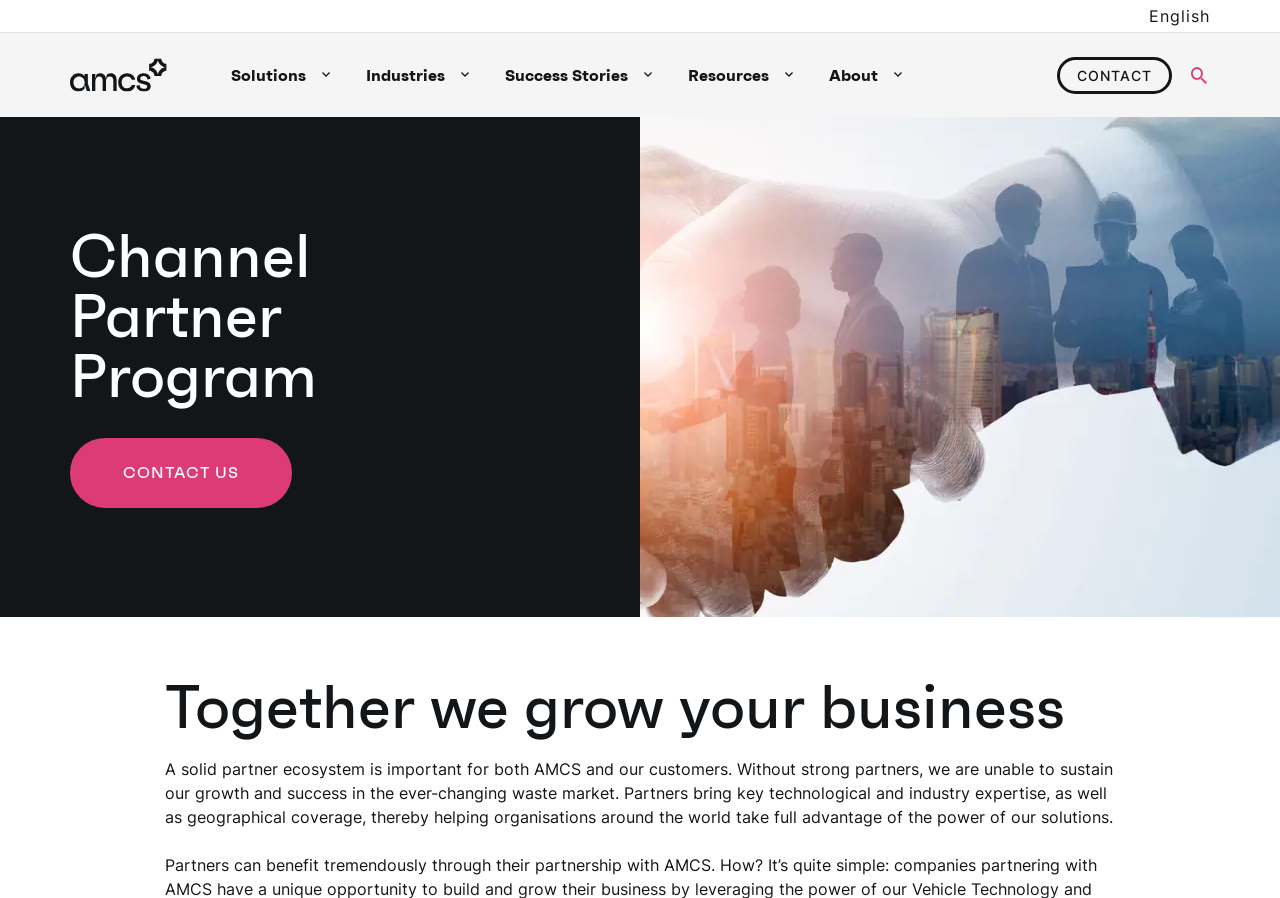Identify and provide the title of the webpage.

Channel Partner Program